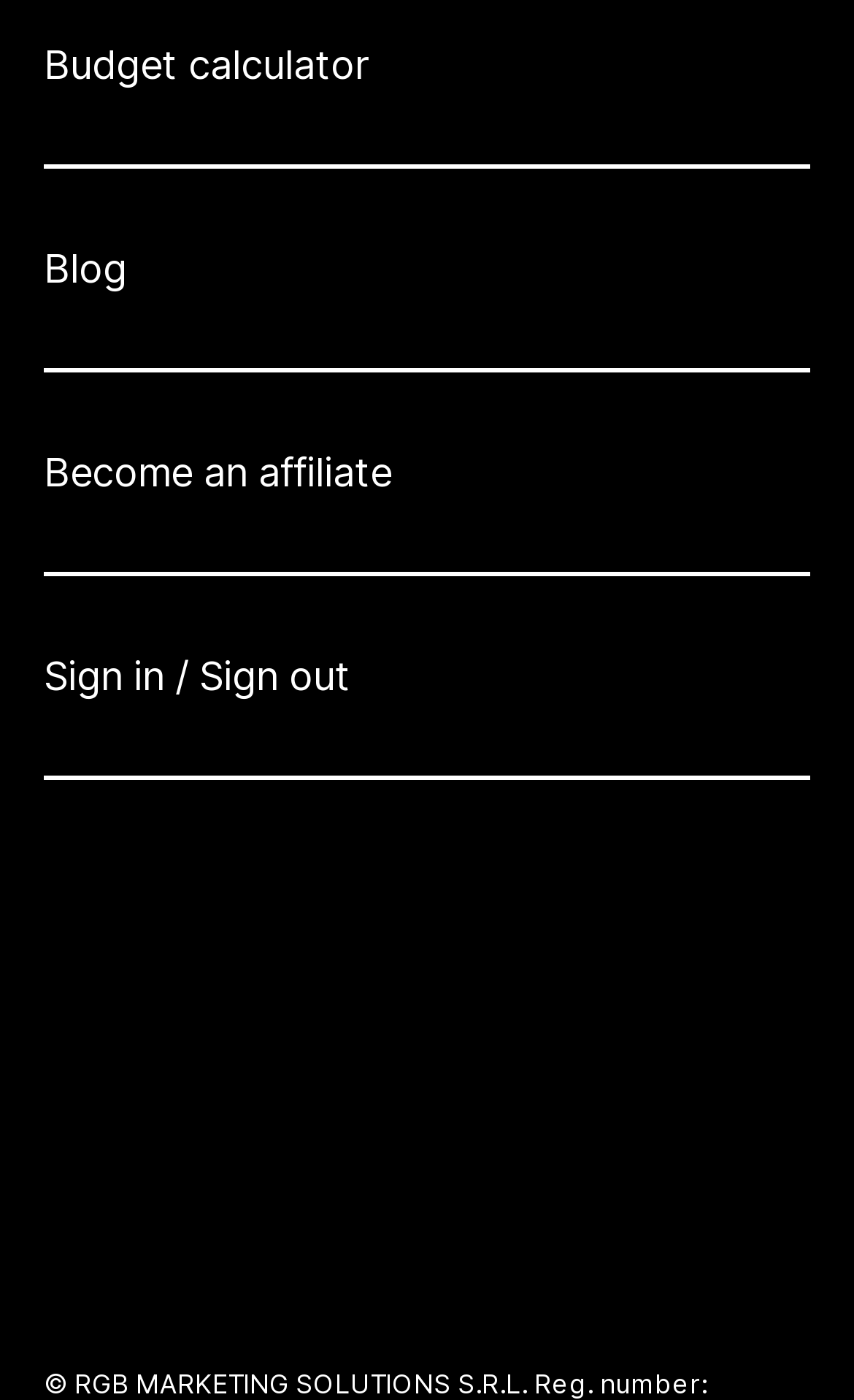Determine the bounding box coordinates of the target area to click to execute the following instruction: "Click on budget calculator."

[0.051, 0.03, 0.949, 0.062]